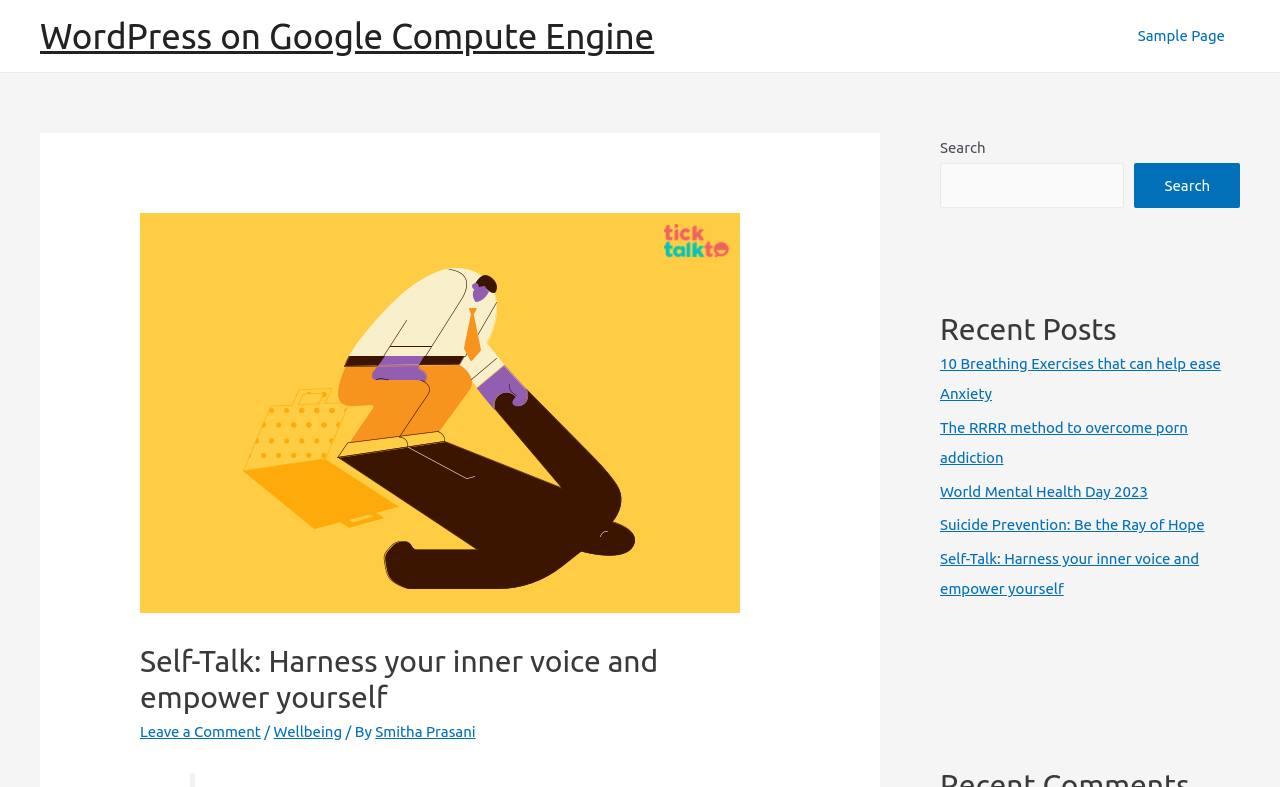What is the topic of the recent post '10 Breathing Exercises that can help ease Anxiety'? Based on the image, give a response in one word or a short phrase.

Anxiety